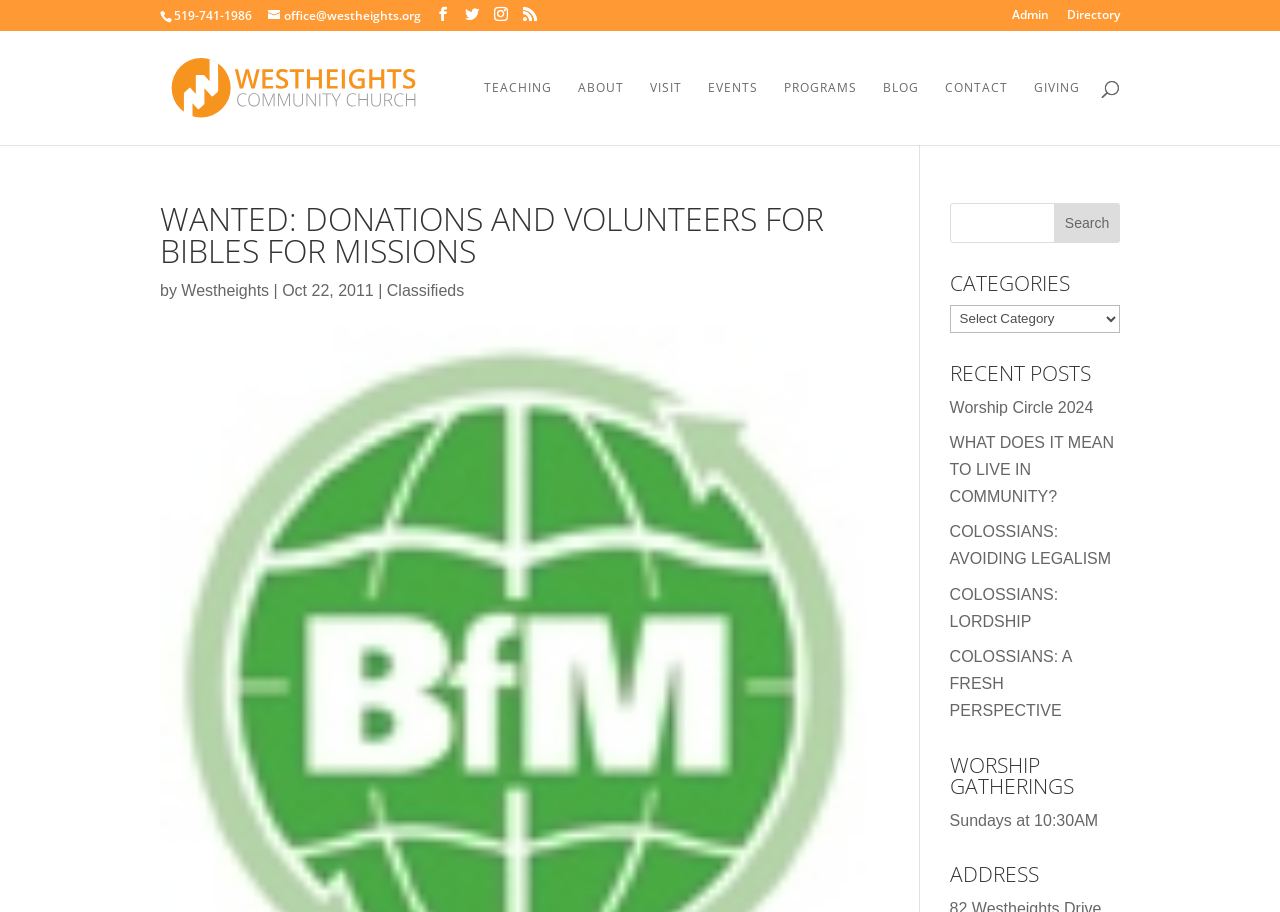What is the topic of the recent post 'Worship Circle 2024'?
Refer to the image and provide a one-word or short phrase answer.

Worship